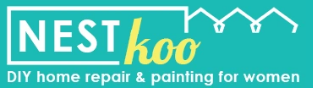Capture every detail in the image and describe it fully.

The image features the logo of "NestKoo," a platform dedicated to DIY home repair and painting resources specifically for women. The logo combines bold typography with a vibrant turquoise background, emphasizing empowerment and creativity in home improvement. The name "NestKoo" is prominently displayed, with "Nest" in white and "koo" in a striking yellow. Below the main title, the tagline "DIY home repair & painting for women" highlights the supportive community and resources available to encourage women in their home renovation endeavors. This logo embodies a welcoming approach to home projects, fostering confidence and skill development among its audience.